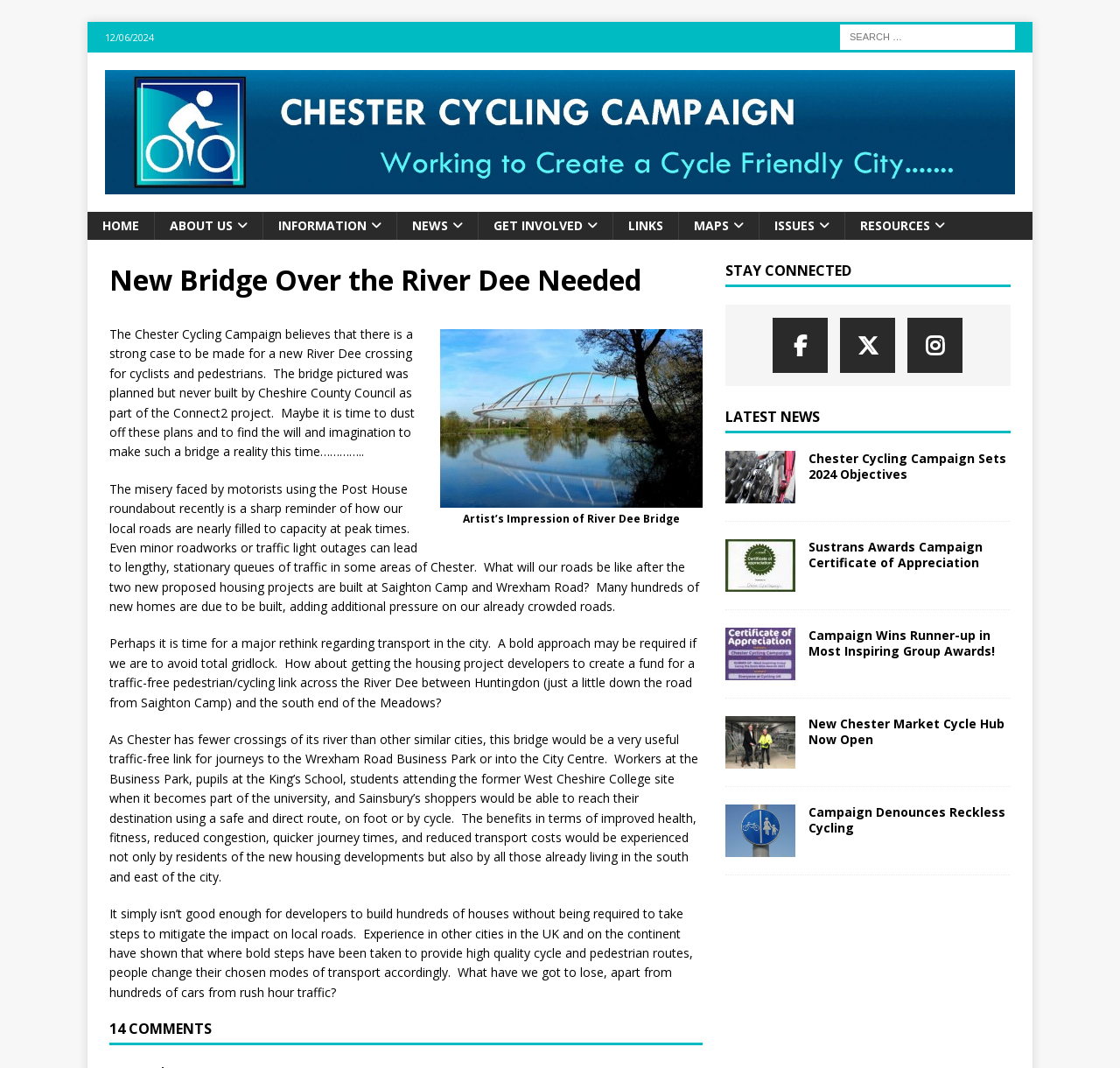Give a concise answer using only one word or phrase for this question:
Who wrote the first comment on this webpage?

Dave